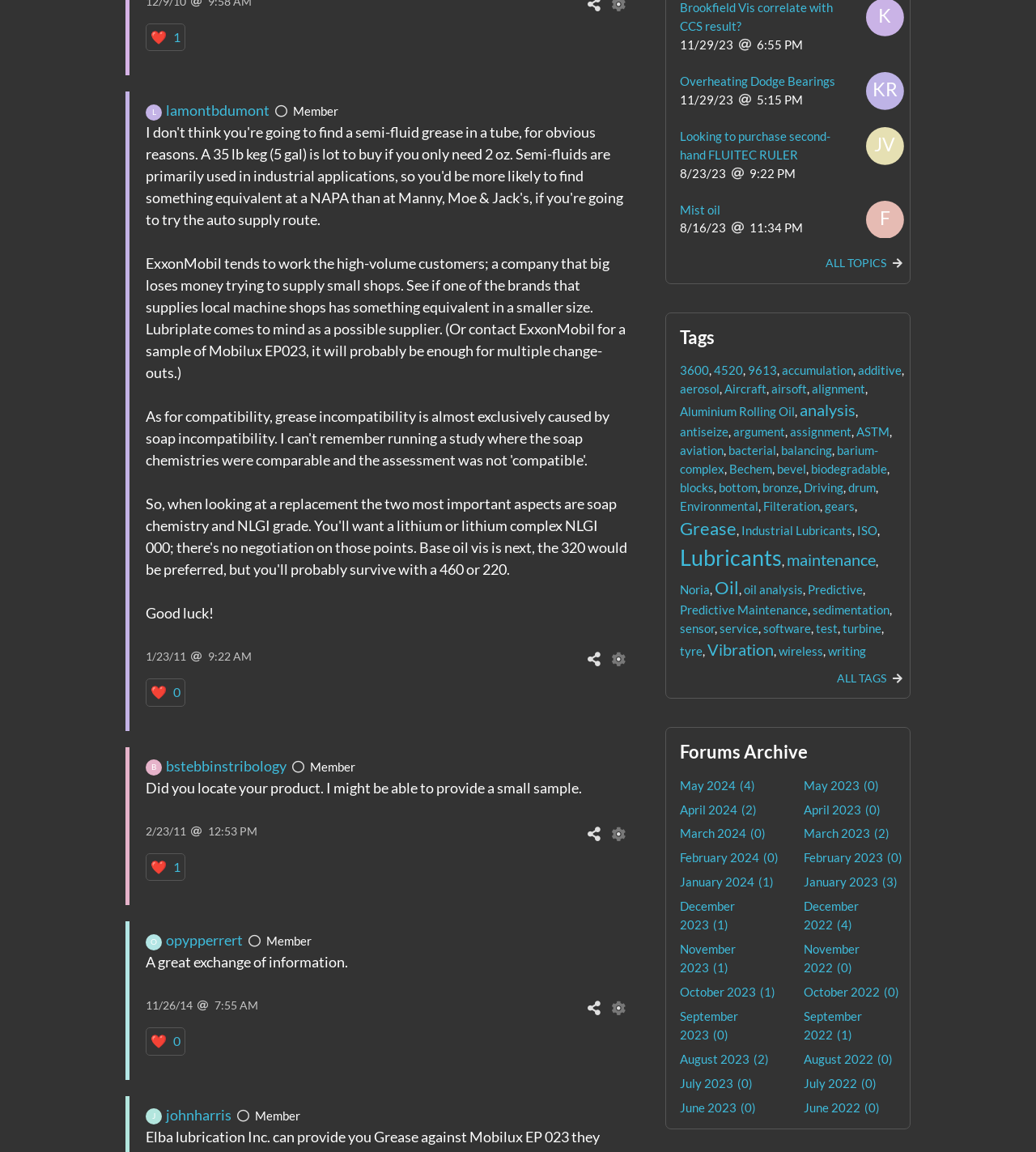How many topics are listed at the bottom of the webpage?
Refer to the image and respond with a one-word or short-phrase answer.

5